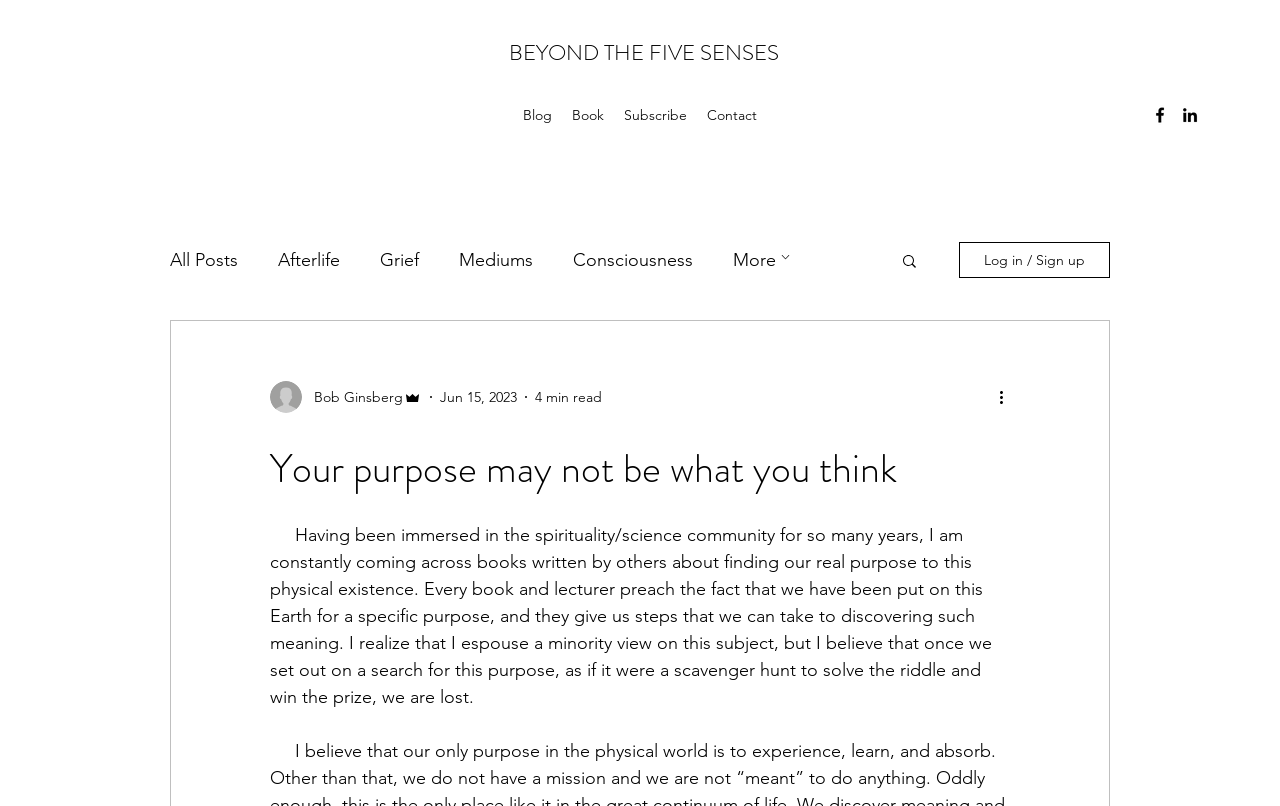Provide a short answer to the following question with just one word or phrase: What is the purpose of the 'Search' button?

To search the blog